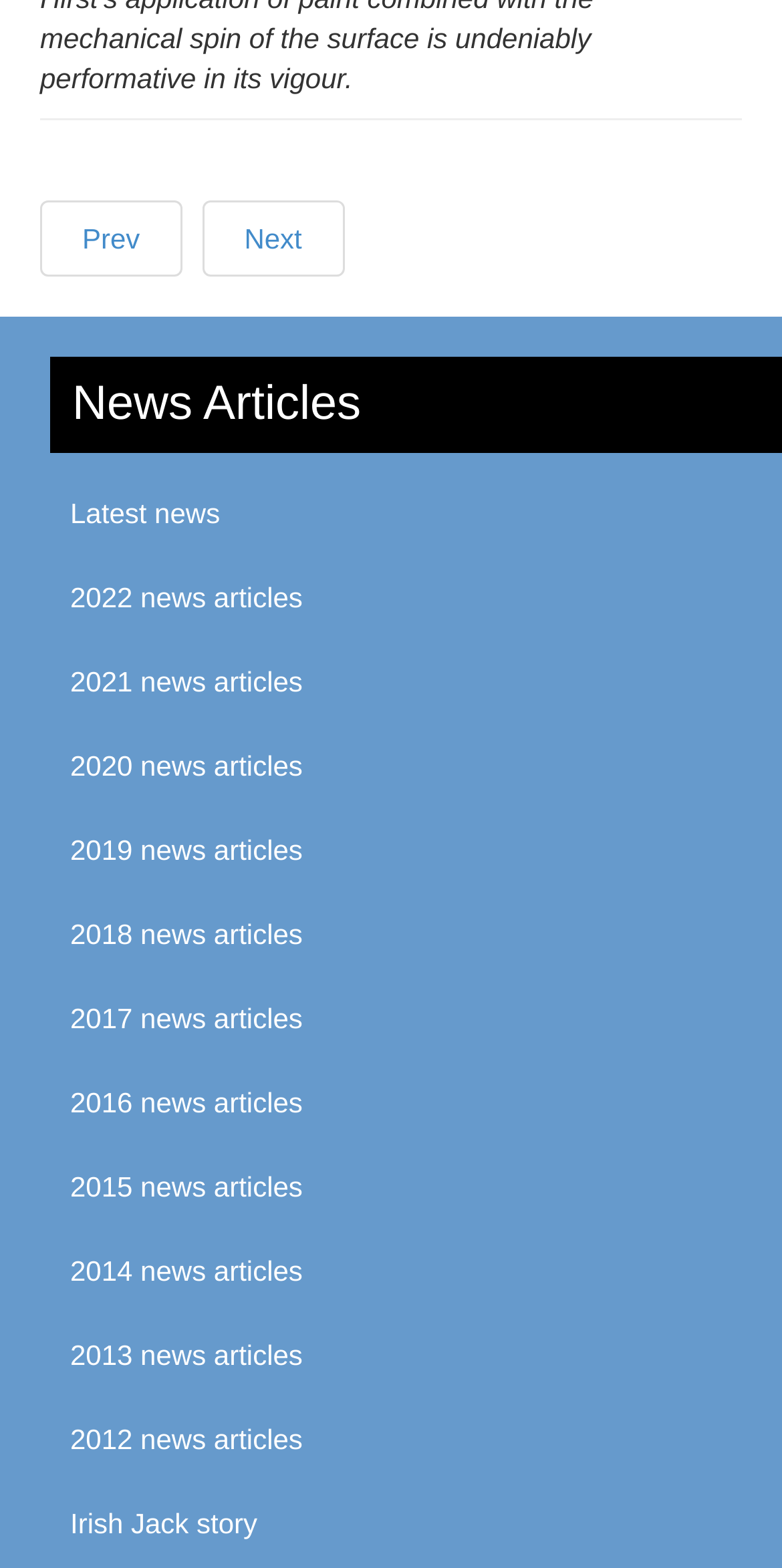Use a single word or phrase to answer the question:
What is the position of the 'Next article' link?

Above the 'News Articles' heading